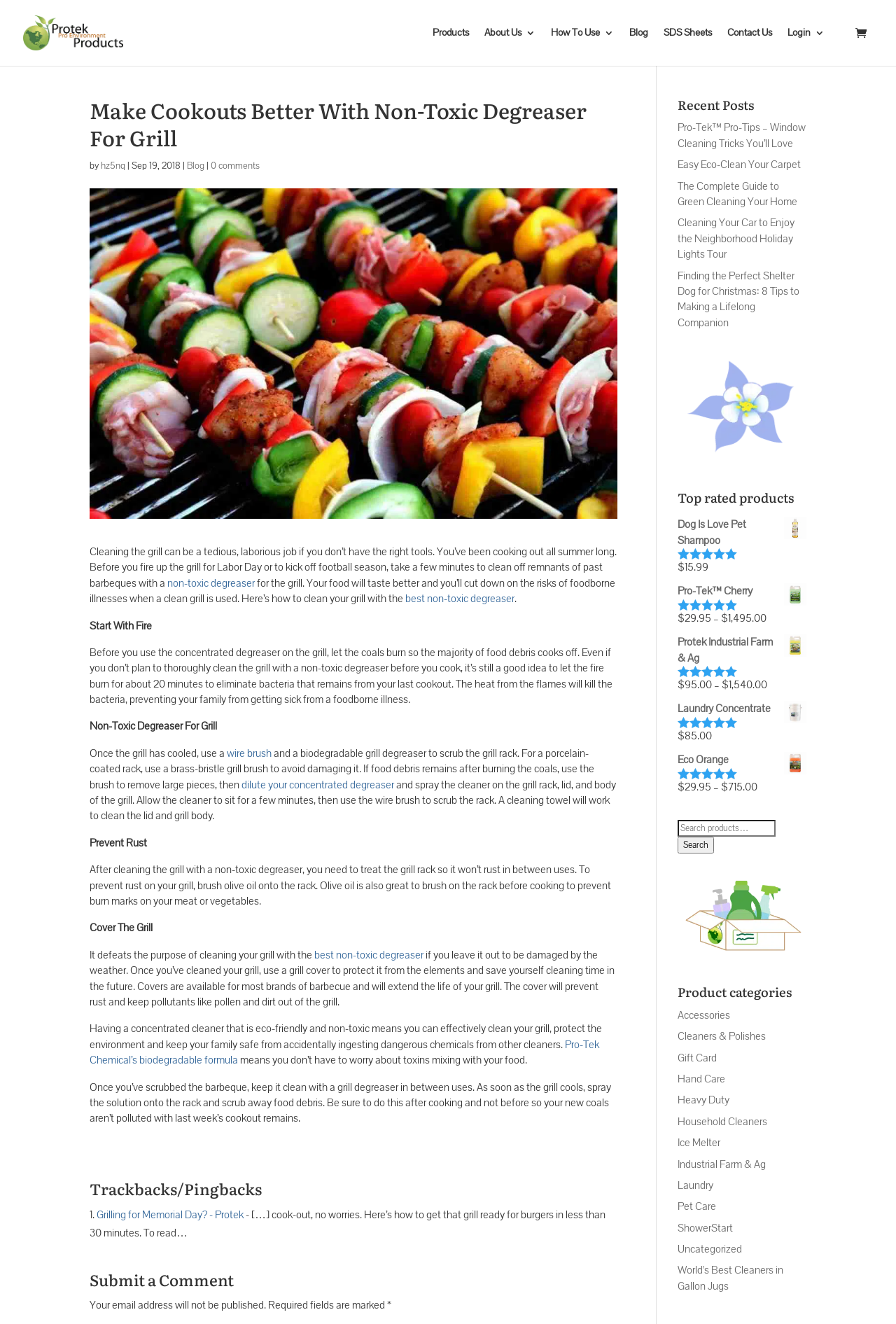Using the provided element description, identify the bounding box coordinates as (top-left x, top-left y, bottom-right x, bottom-right y). Ensure all values are between 0 and 1. Description: Pro-Tek Chemical’s biodegradable formula

[0.1, 0.784, 0.669, 0.806]